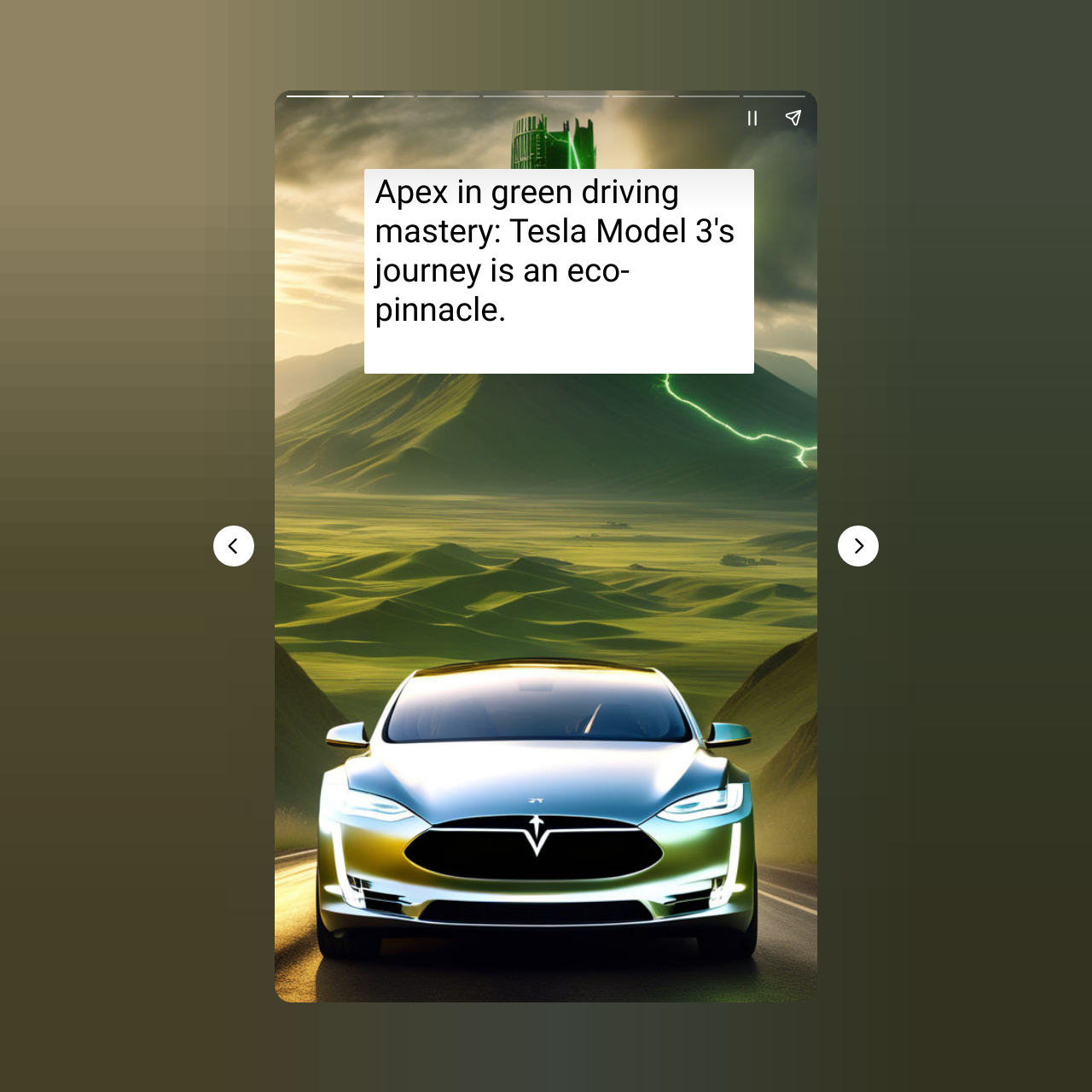Bounding box coordinates should be in the format (top-left x, top-left y, bottom-right x, bottom-right y) and all values should be floating point numbers between 0 and 1. Determine the bounding box coordinate for the UI element described as: aria-label="Pause story"

[0.67, 0.089, 0.708, 0.126]